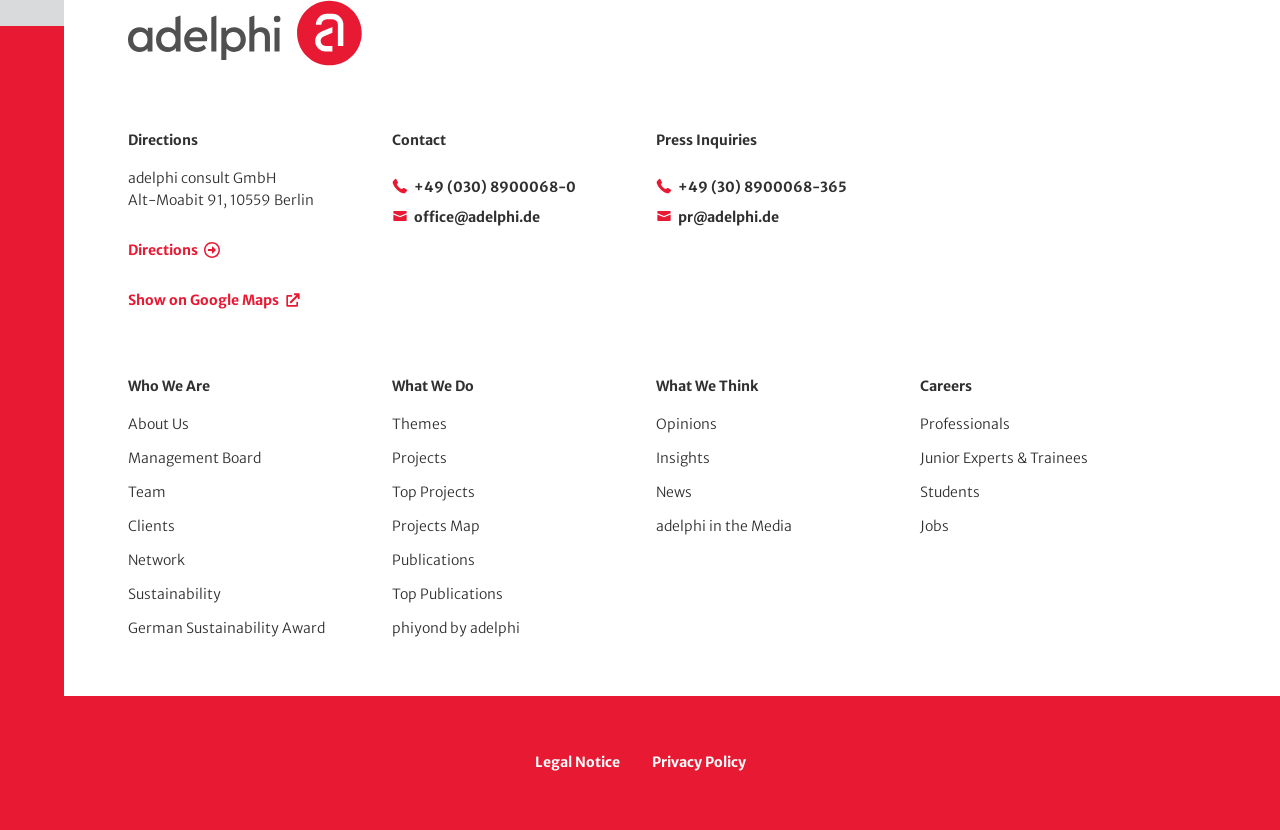Identify the bounding box of the HTML element described here: "name="email"". Provide the coordinates as four float numbers between 0 and 1: [left, top, right, bottom].

None